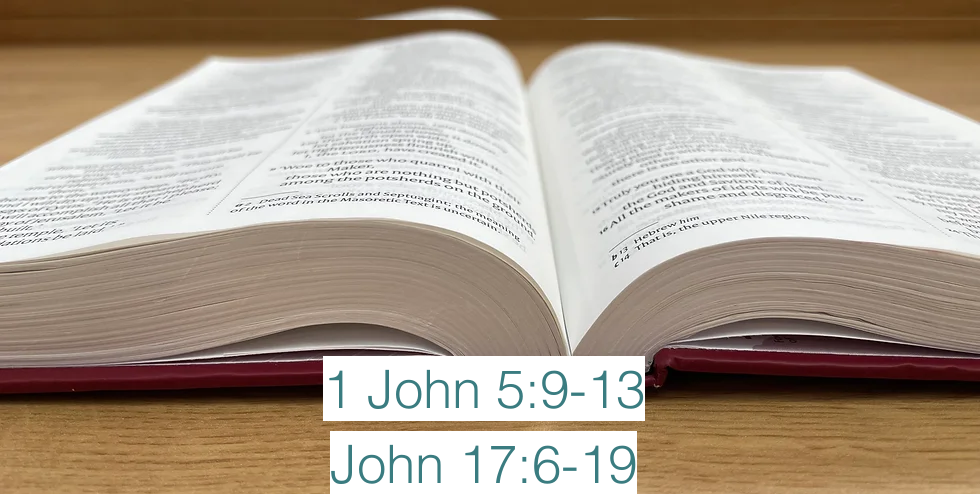What is the theme of the week?
Answer the question with a thorough and detailed explanation.

The context of the accompanying heading 'This week's theme: Prayer for Protection' indicates that the passages being focused on, 1 John 5:9-13 and John 17:6-19, are related to the theme of prayer for protection, which is likely to be discussed or taught in the church.